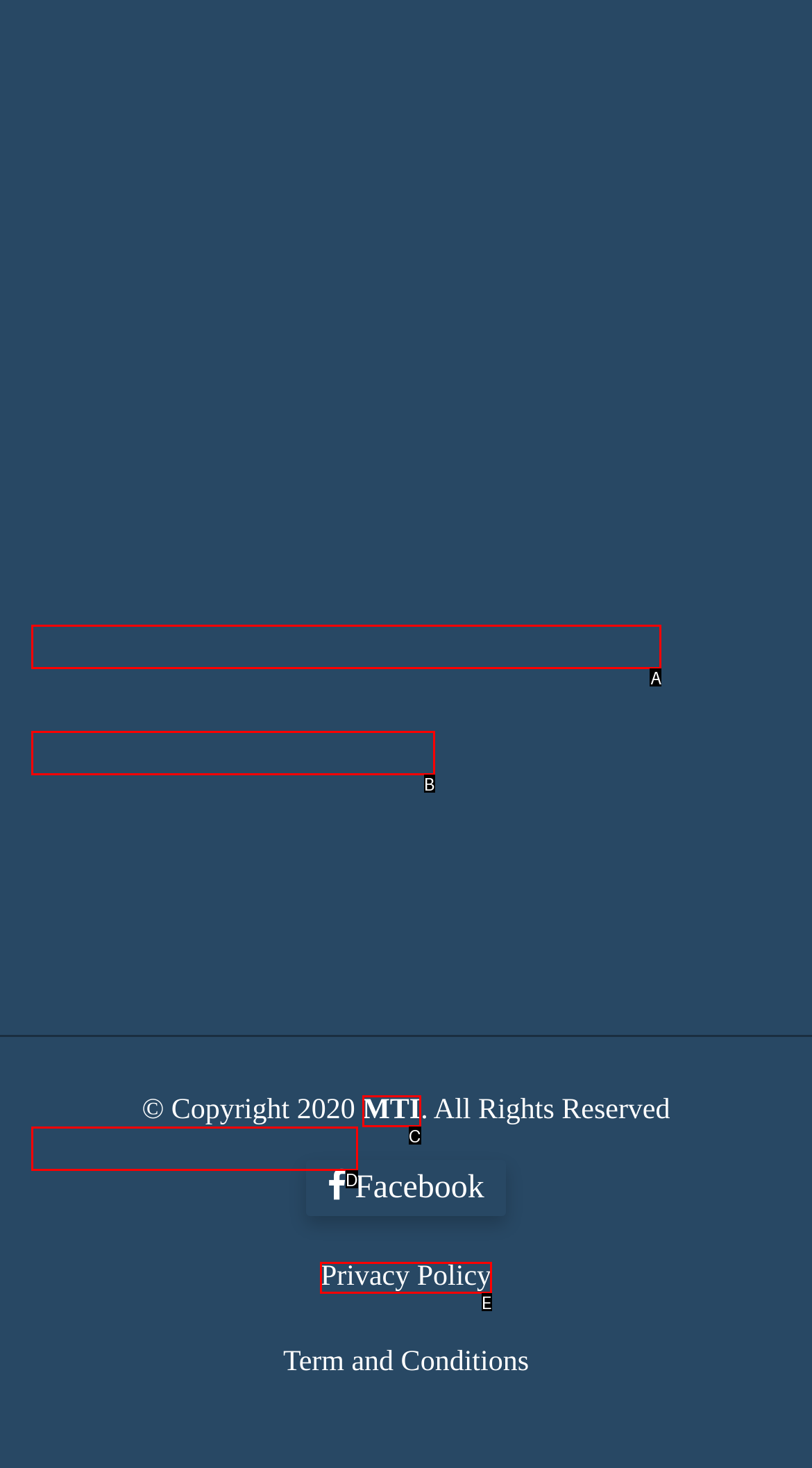Tell me which one HTML element best matches the description: 9:00 AM to 5:00 PM Answer with the option's letter from the given choices directly.

D